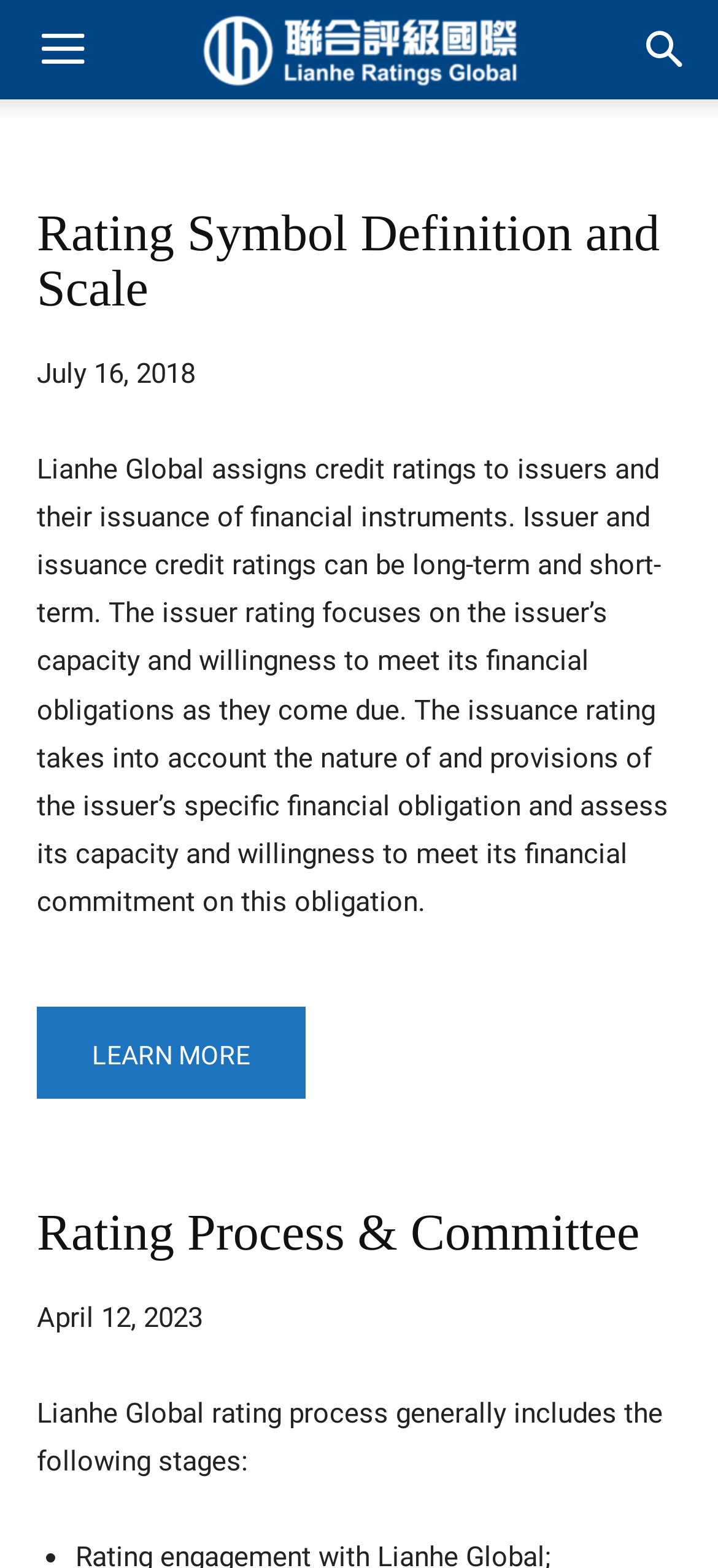What is the focus of the issuer rating?
Provide a thorough and detailed answer to the question.

According to the webpage, the issuer rating focuses on the issuer’s capacity and willingness to meet its financial obligations as they come due.